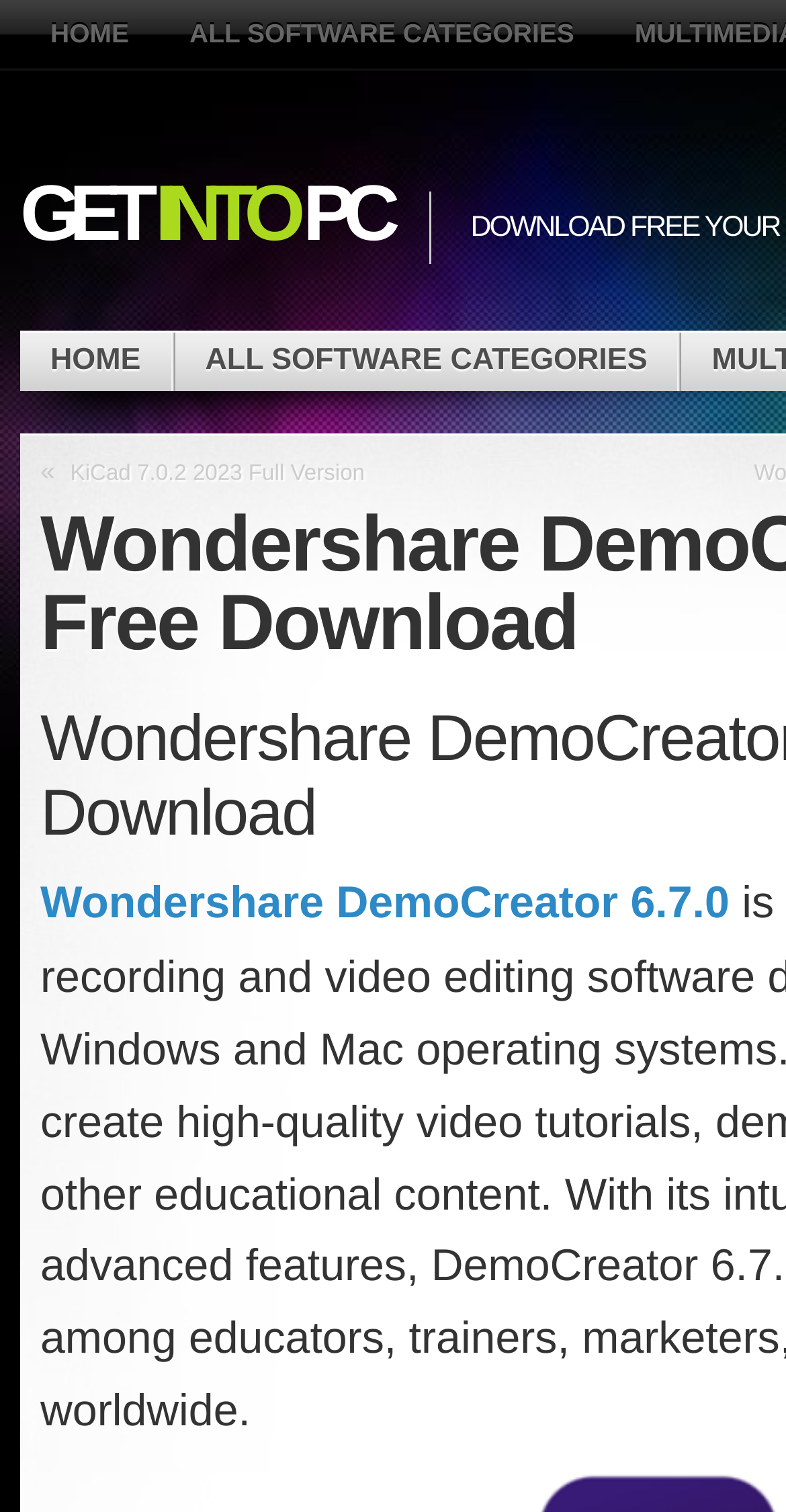Please answer the following question using a single word or phrase: 
How many links are on the page?

5